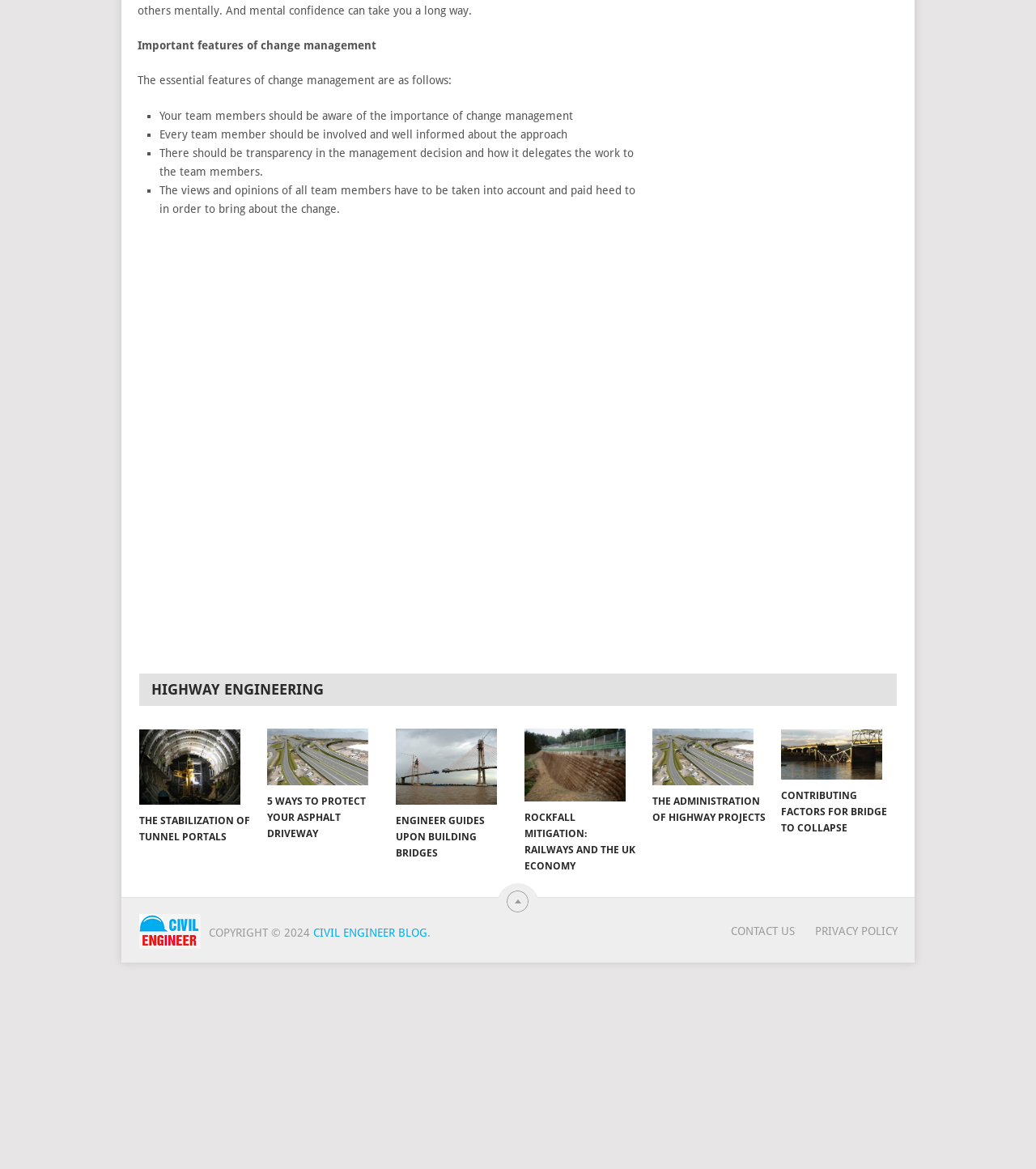What is the importance of change management?
Give a single word or phrase answer based on the content of the image.

Team awareness and involvement